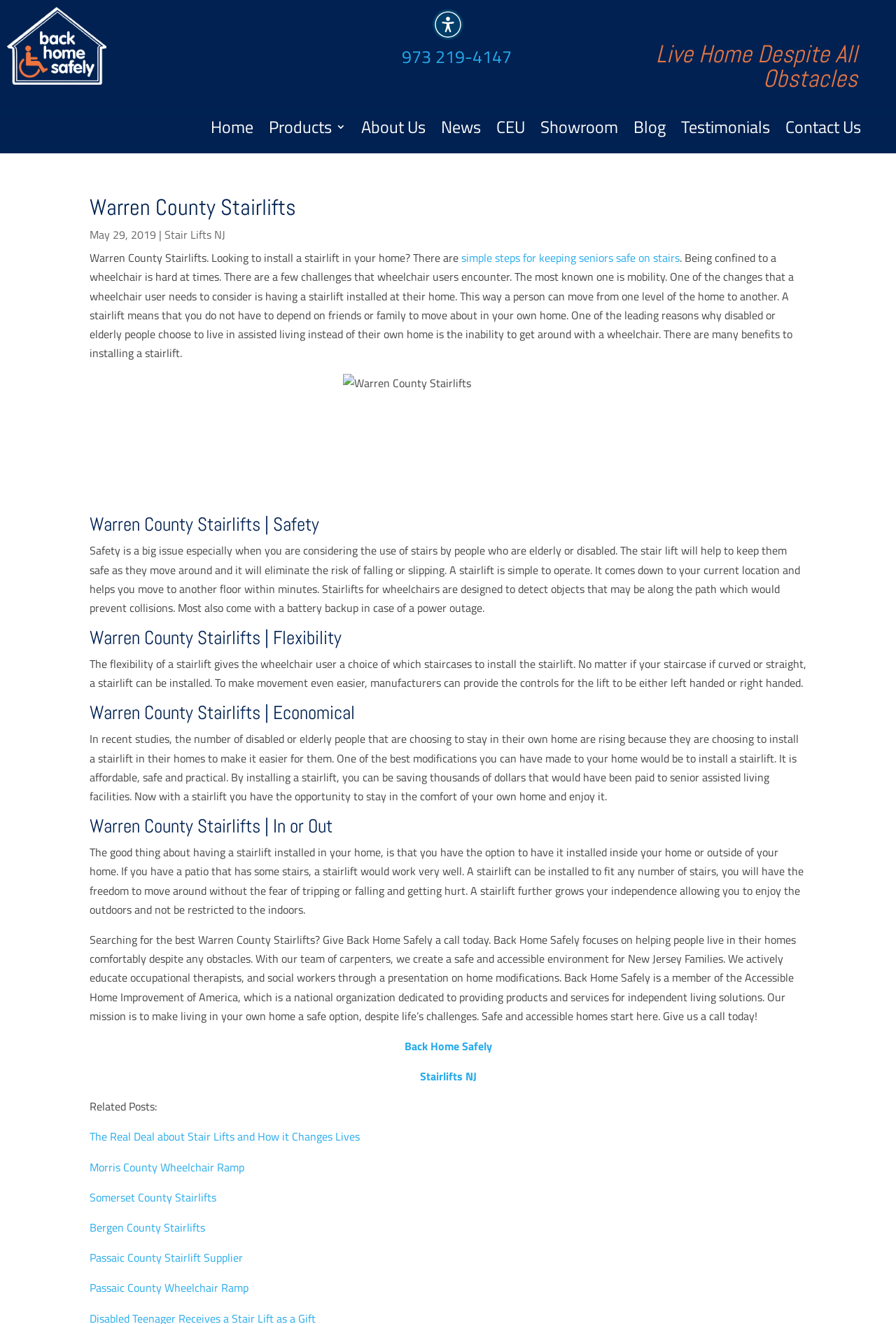What is the organization that Back Home Safely is a member of?
Please respond to the question with a detailed and thorough explanation.

The webpage mentions that Back Home Safely is a member of the Accessible Home Improvement of America, a national organization dedicated to providing products and services for independent living solutions.